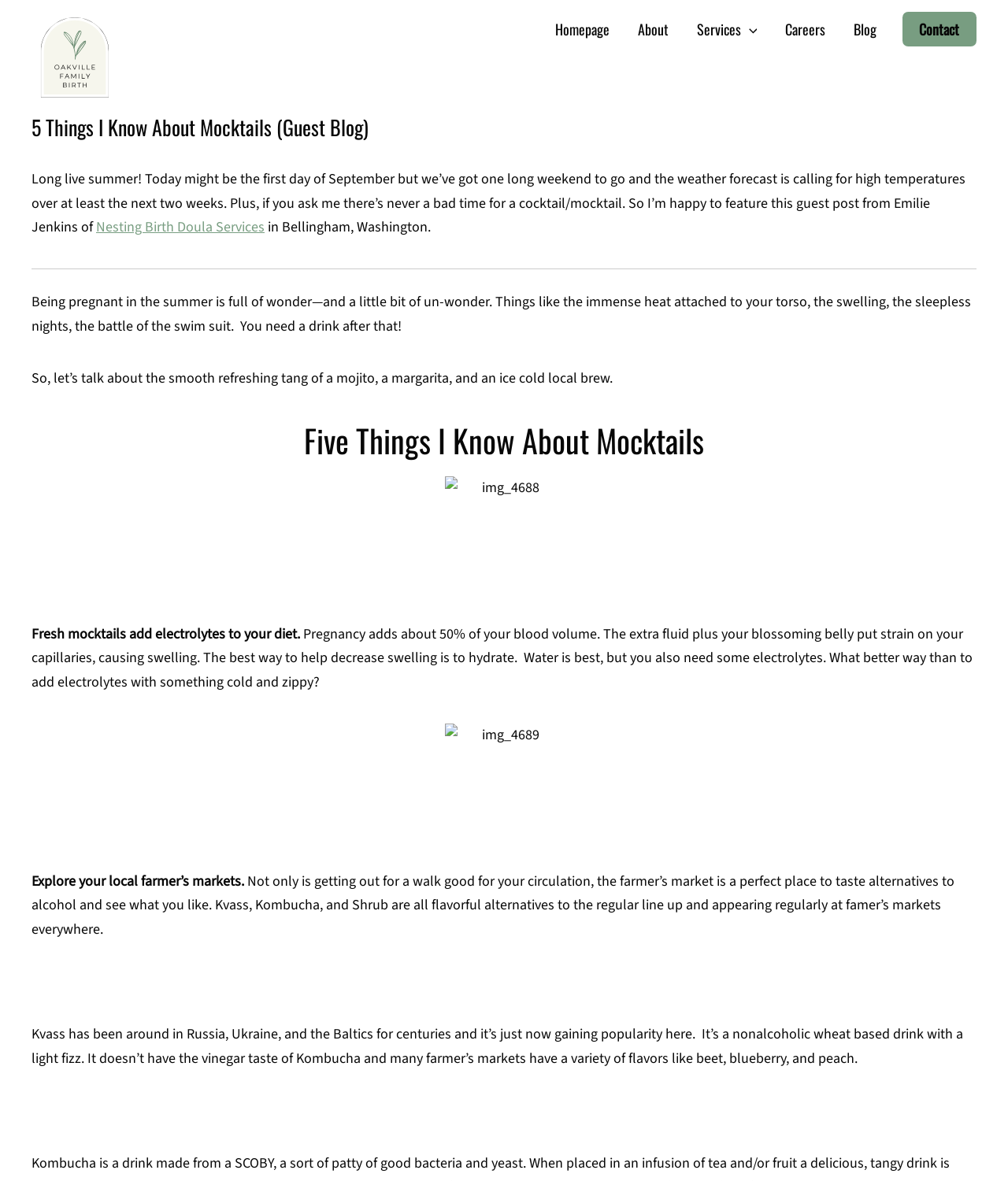Find the bounding box coordinates corresponding to the UI element with the description: "Nesting Birth Doula Services". The coordinates should be formatted as [left, top, right, bottom], with values as floats between 0 and 1.

[0.095, 0.184, 0.262, 0.201]